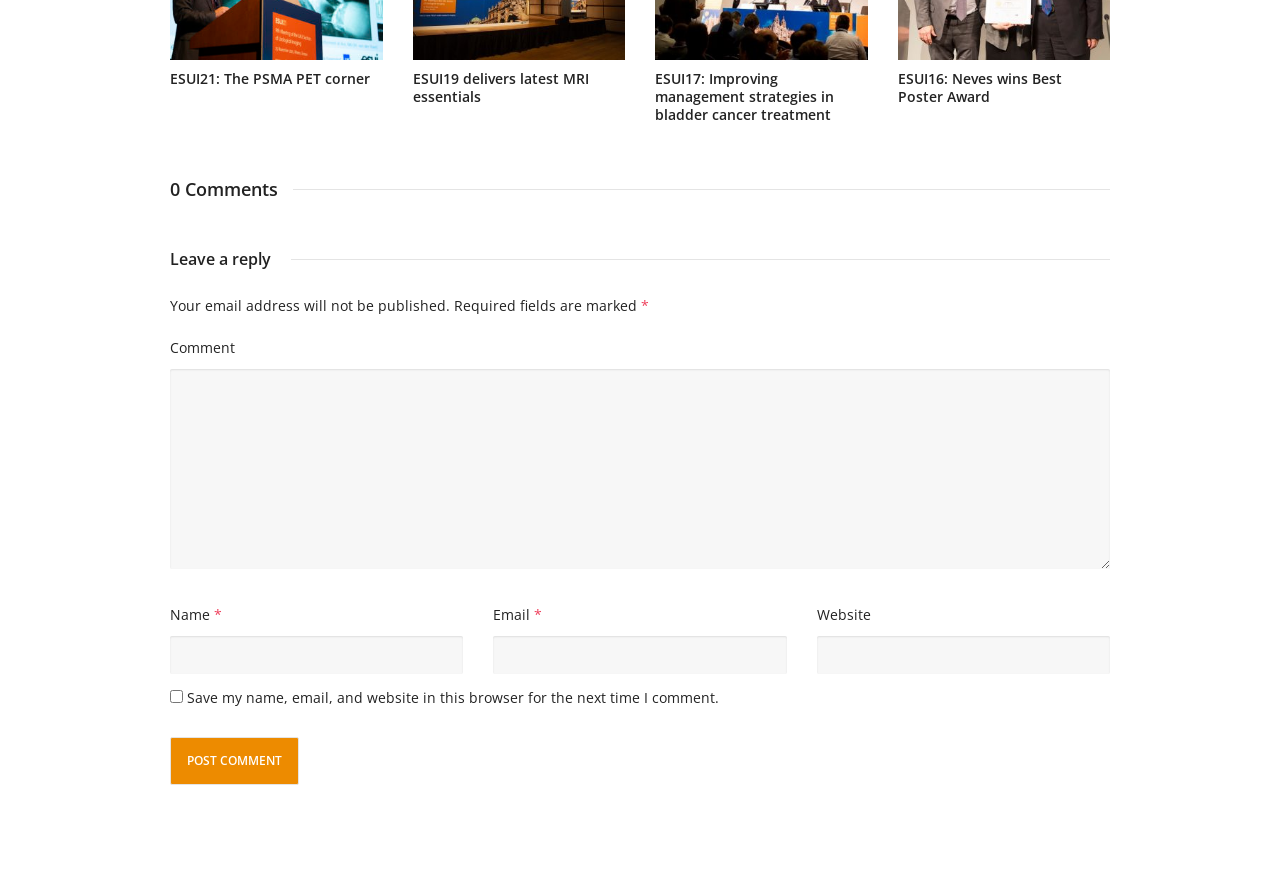How many textboxes are required in the comment section?
Look at the image and respond with a one-word or short-phrase answer.

3